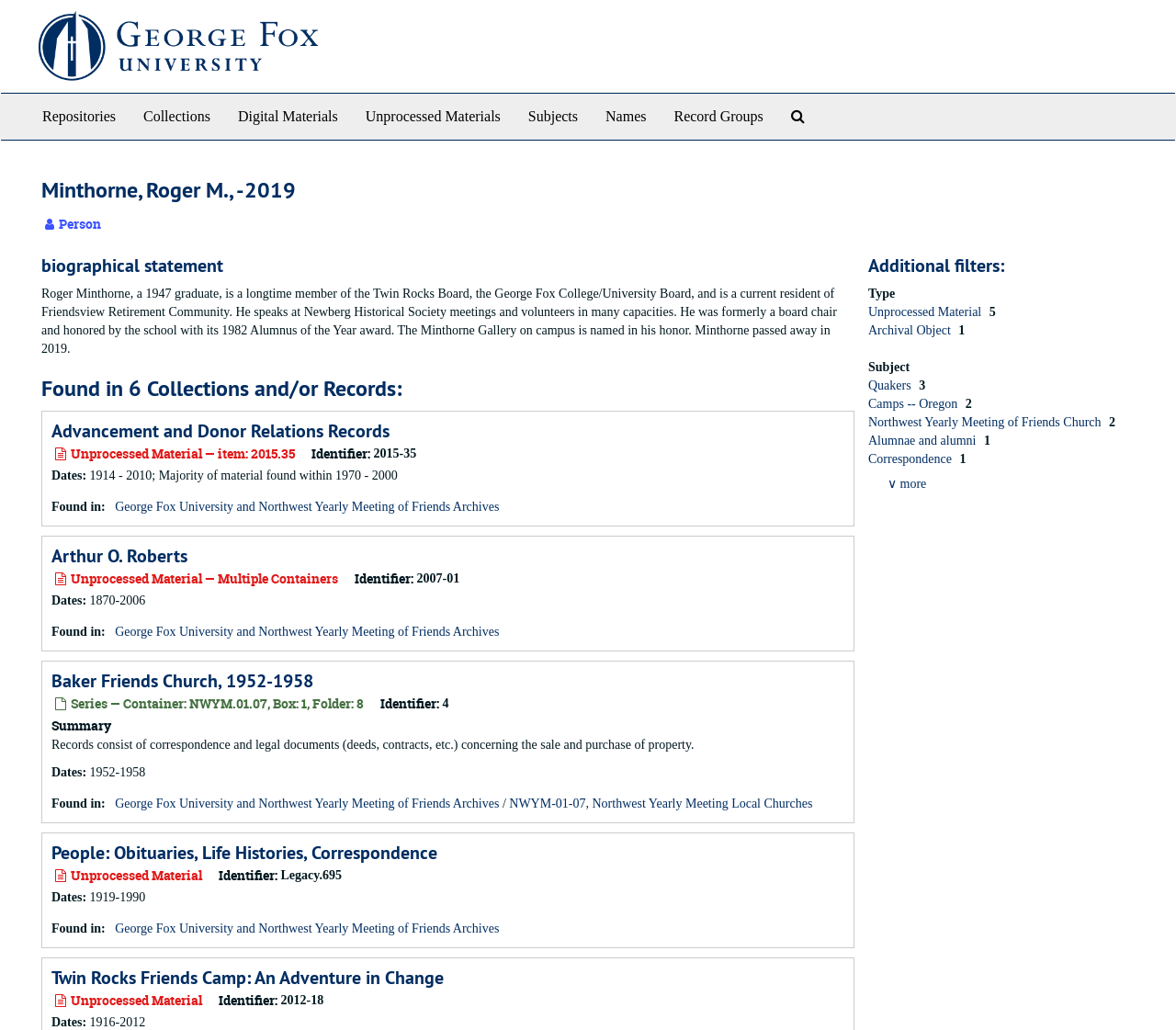Identify the bounding box coordinates for the UI element described by the following text: "People: Obituaries, Life Histories, Correspondence". Provide the coordinates as four float numbers between 0 and 1, in the format [left, top, right, bottom].

[0.044, 0.816, 0.372, 0.839]